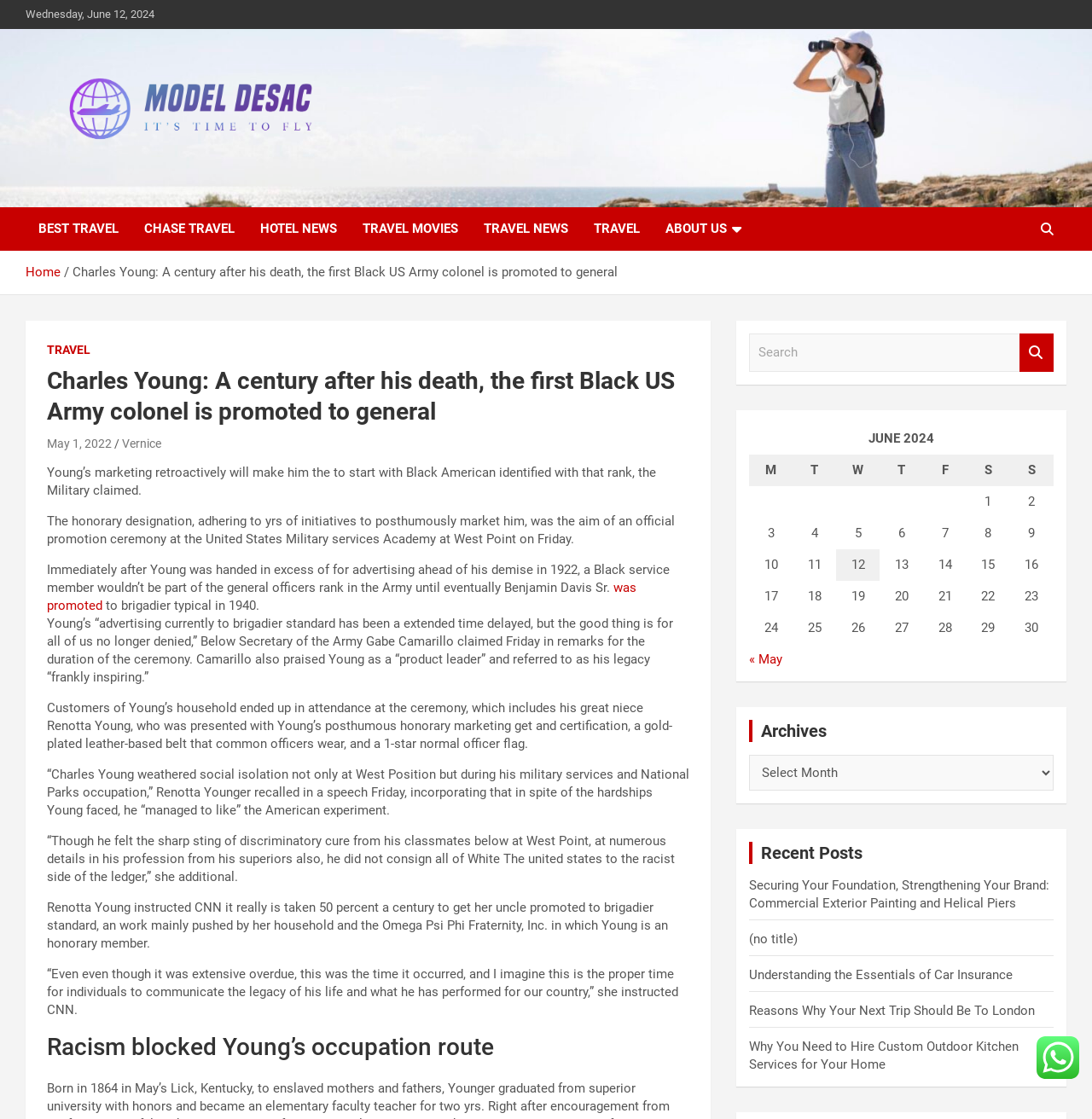Could you indicate the bounding box coordinates of the region to click in order to complete this instruction: "Learn more about Measurabl".

None